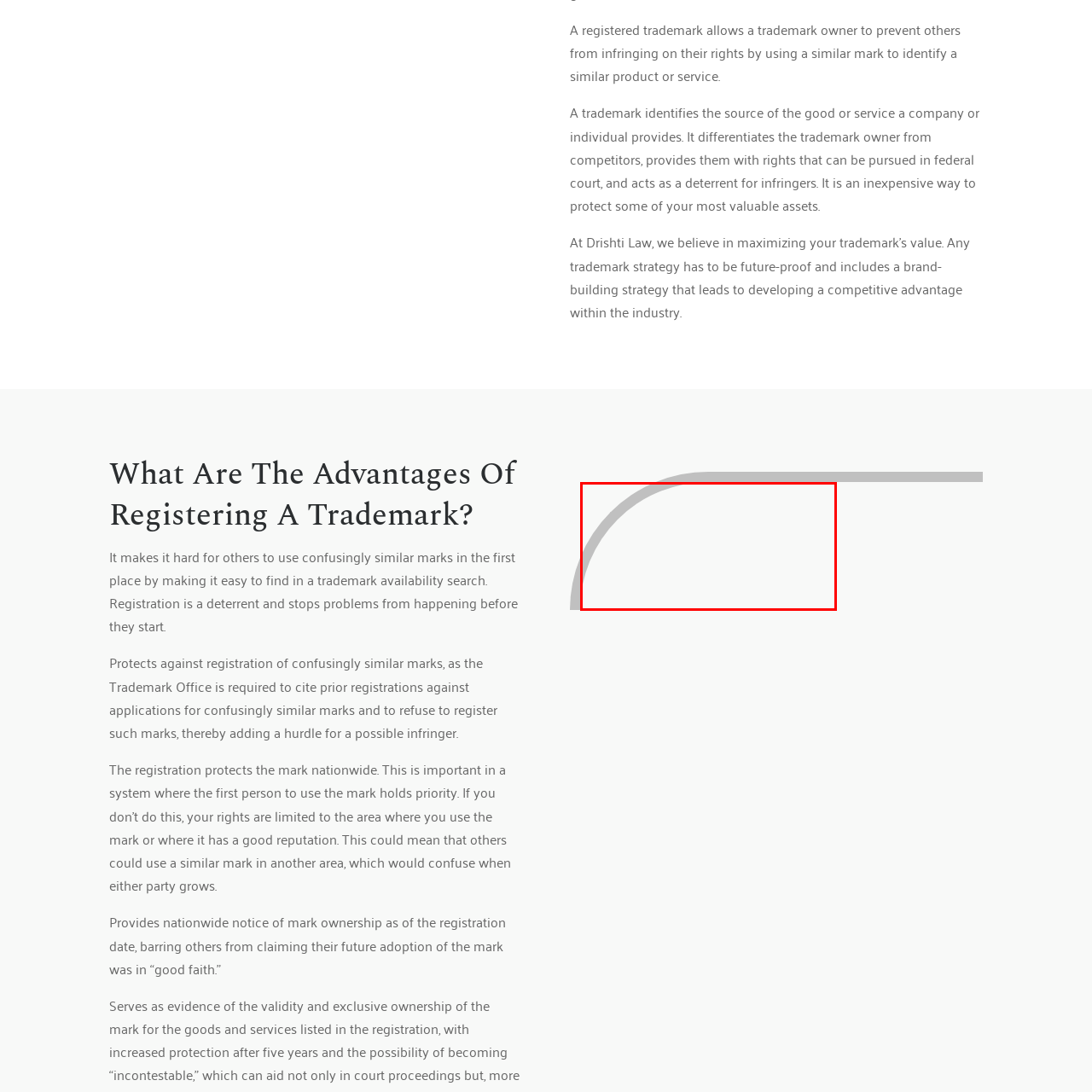Inspect the area enclosed by the red box and reply to the question using only one word or a short phrase: 
What does the image reinforce in branding?

Clarity and definition